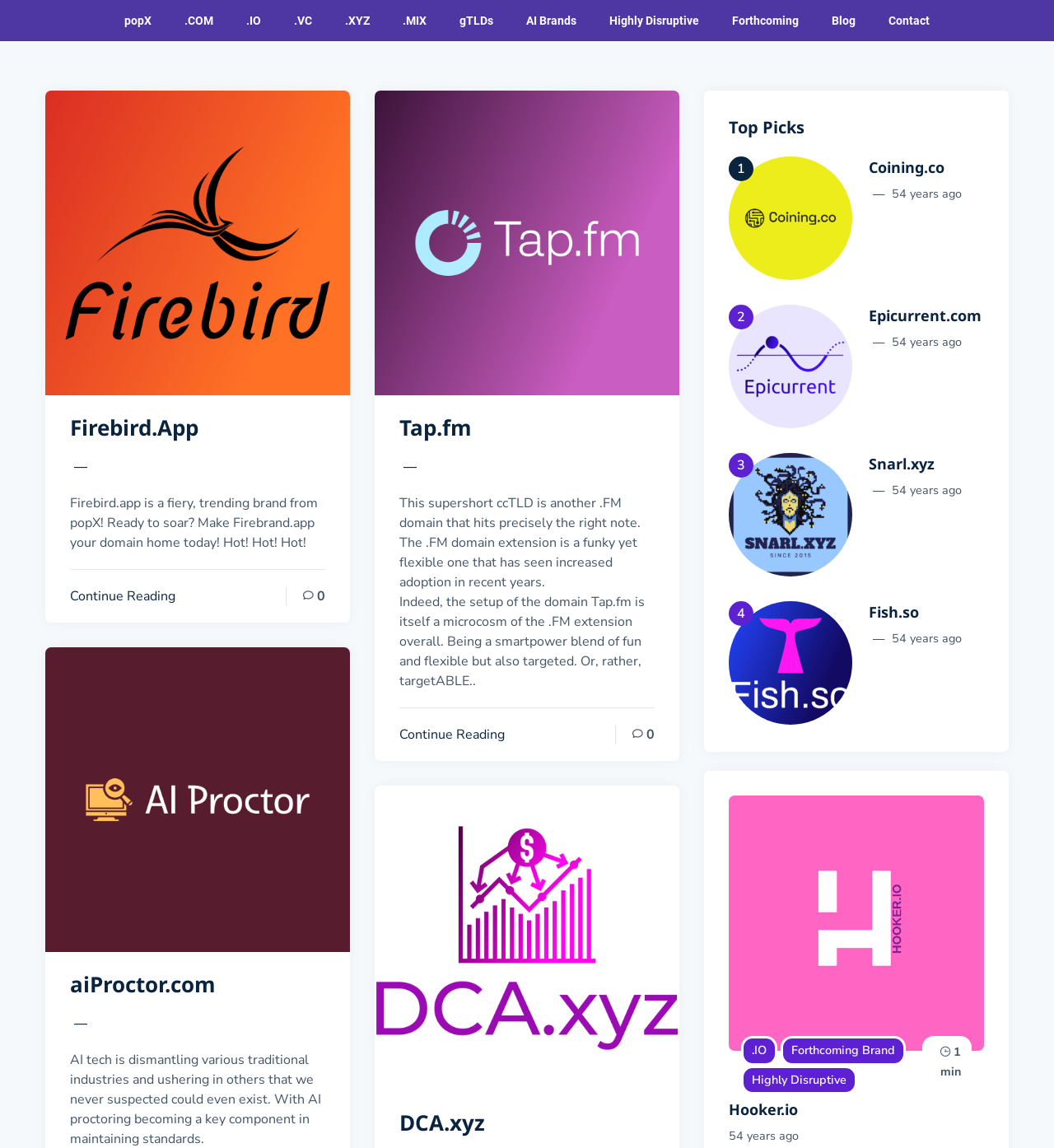Provide the bounding box coordinates for the UI element described in this sentence: "Snarl.xyz". The coordinates should be four float values between 0 and 1, i.e., [left, top, right, bottom].

[0.824, 0.395, 0.913, 0.414]